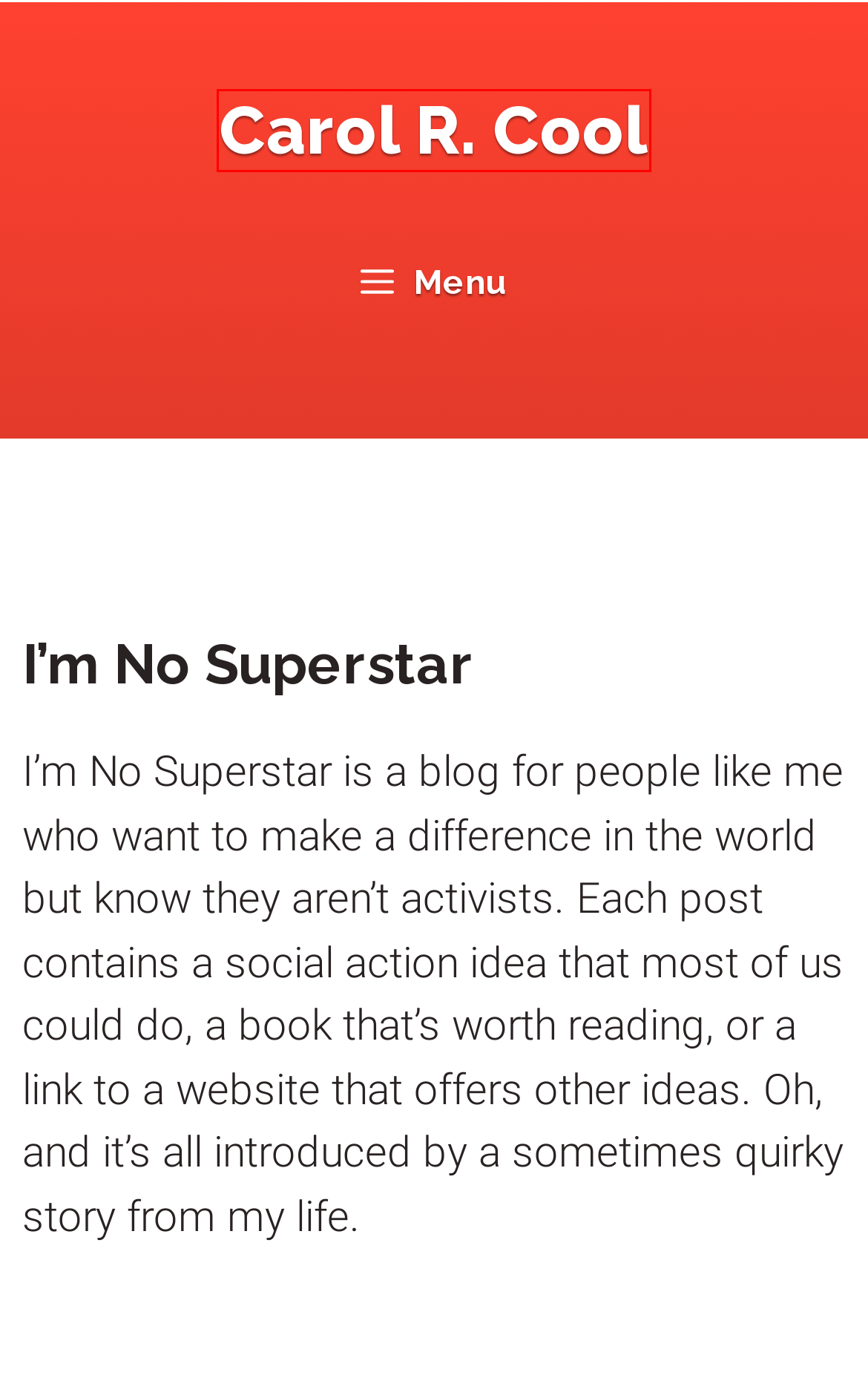You have a screenshot of a webpage with a red bounding box around an element. Select the webpage description that best matches the new webpage after clicking the element within the red bounding box. Here are the descriptions:
A. Blog - Carol R. Cool
B. Contact - Carol R. Cool
C. Protecting Your Heart and Head - Carol R. Cool
D. Carol R. Cool
E. Values-Based Branding Process with Pennant Creatives
F. Media - Carol R. Cool
G. Seek the Light, Be the Light - Carol R. Cool
H. About - Carol R. Cool

D